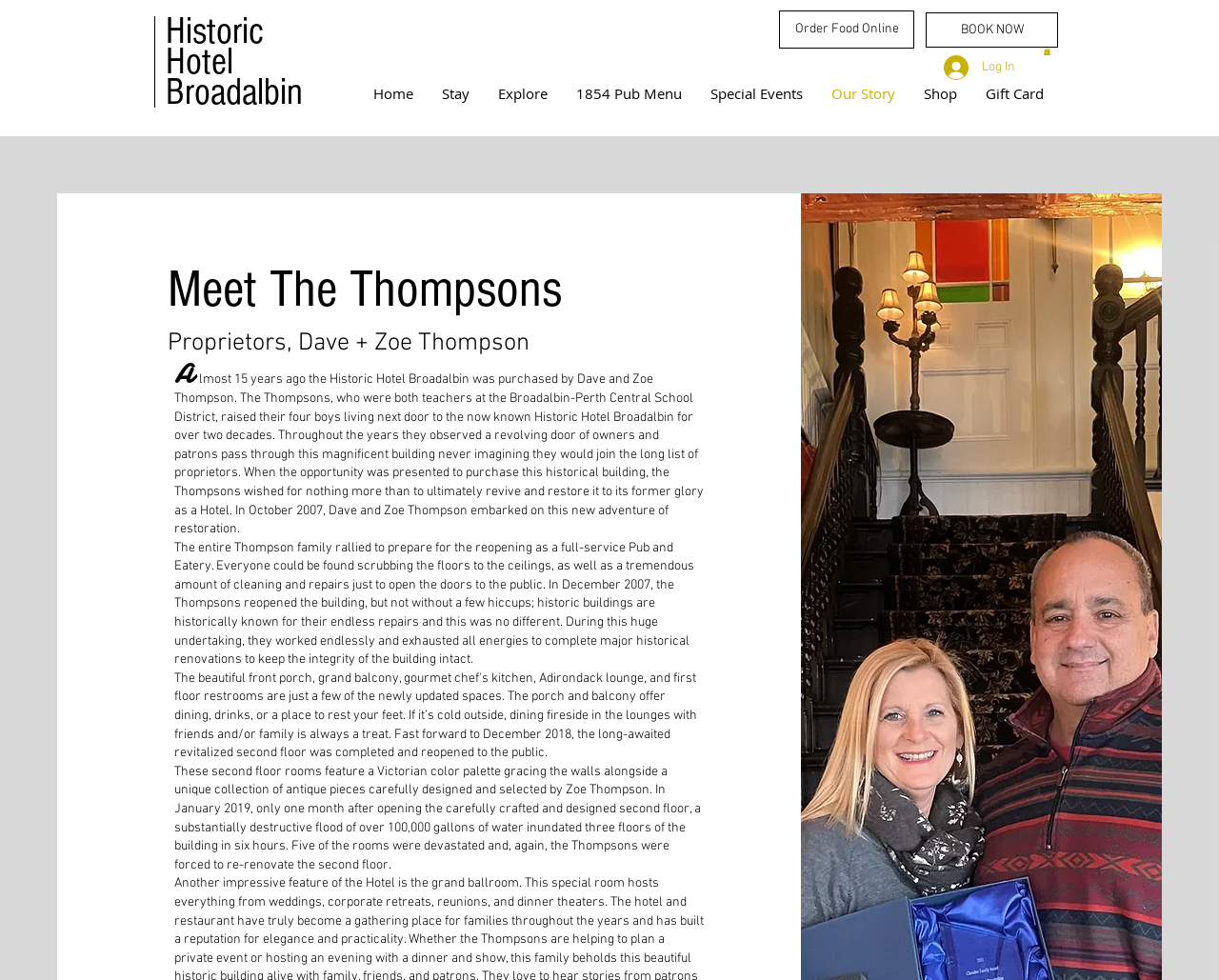Could you determine the bounding box coordinates of the clickable element to complete the instruction: "View product details"? Provide the coordinates as four float numbers between 0 and 1, i.e., [left, top, right, bottom].

None